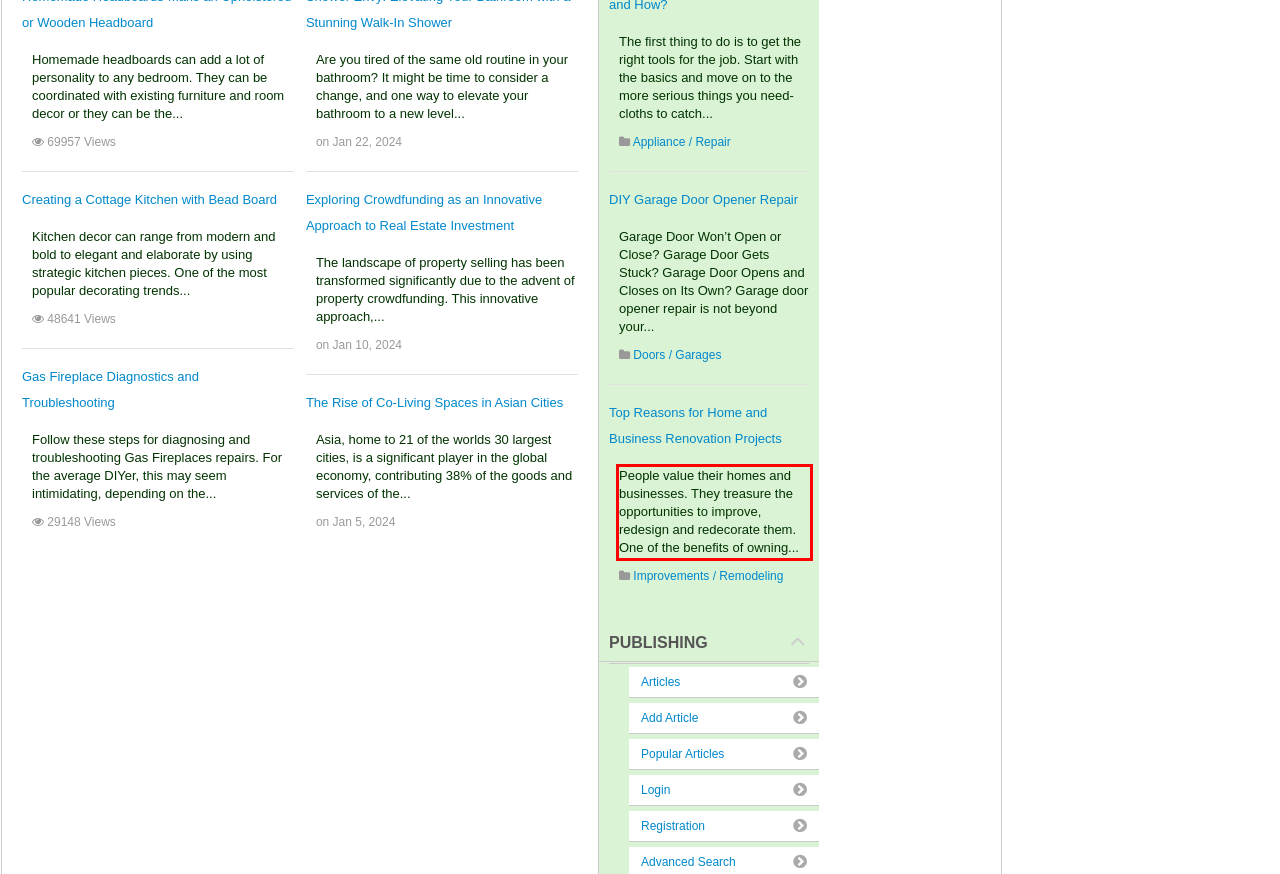With the provided screenshot of a webpage, locate the red bounding box and perform OCR to extract the text content inside it.

People value their homes and businesses. They treasure the opportunities to improve, redesign and redecorate them. One of the benefits of owning...